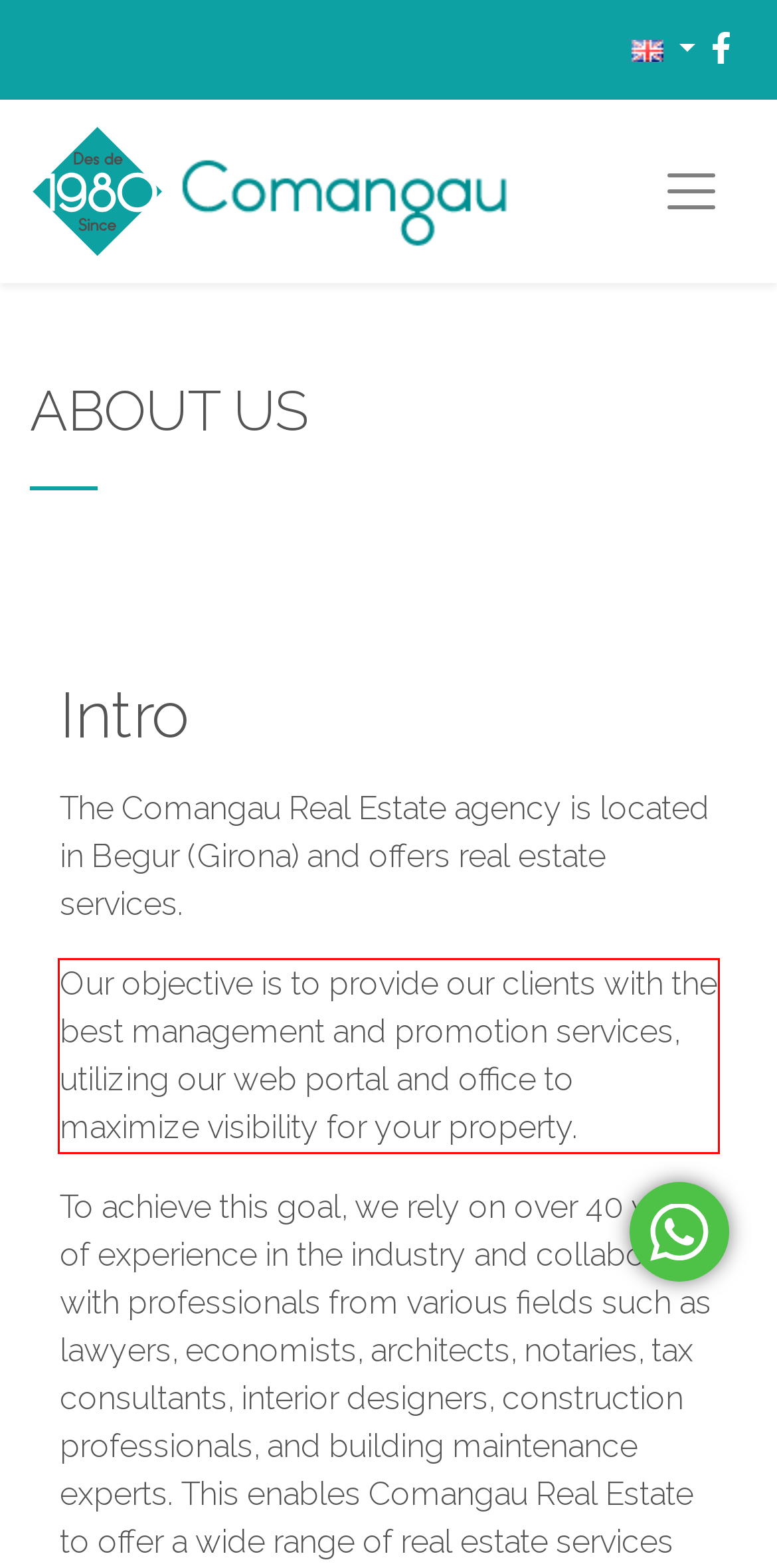Look at the provided screenshot of the webpage and perform OCR on the text within the red bounding box.

Our objective is to provide our clients with the best management and promotion services, utilizing our web portal and office to maximize visibility for your property.